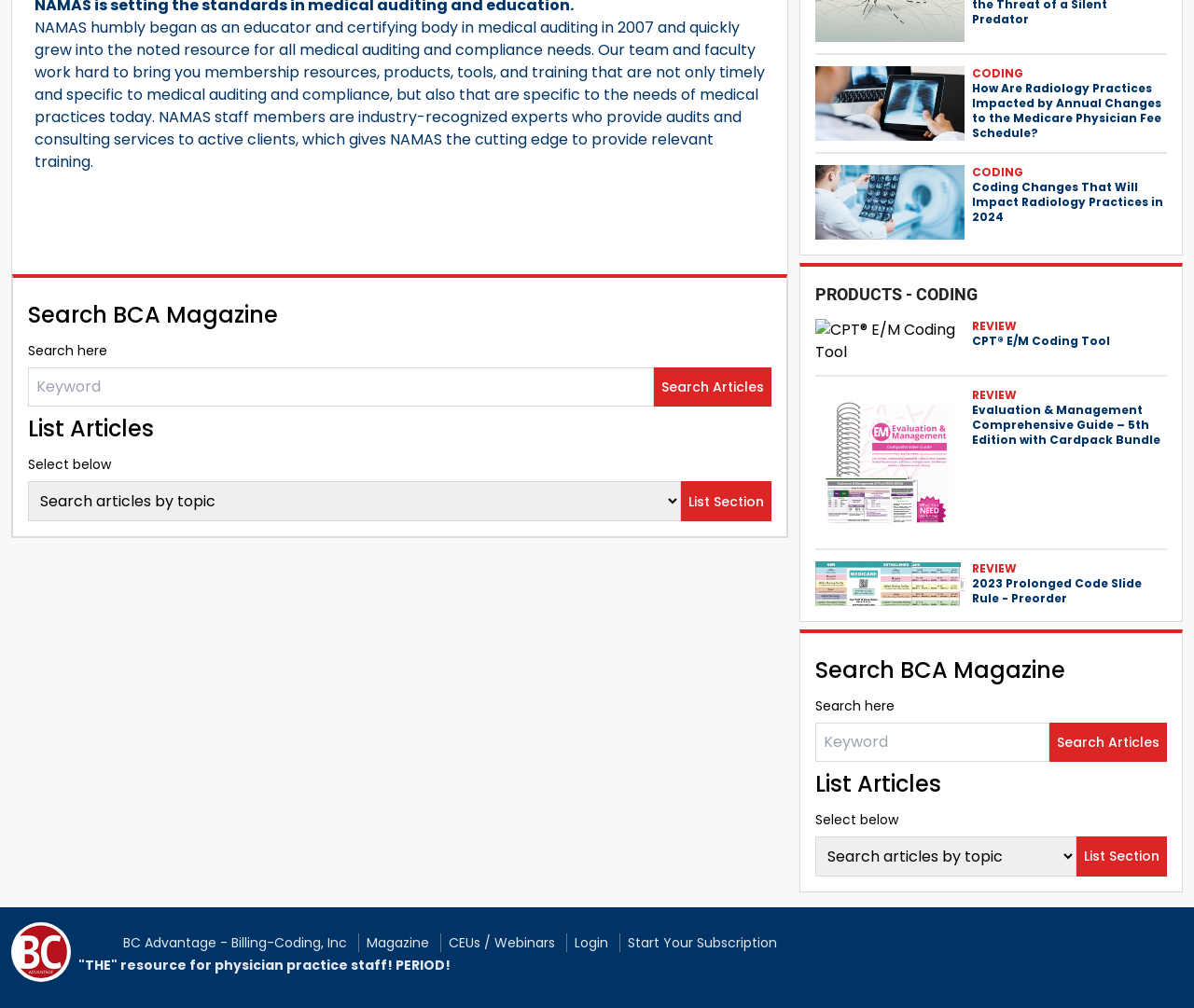What can be listed on this webpage?
Give a comprehensive and detailed explanation for the question.

There are two sections on the webpage, 'List Articles' and 'List Section', which suggest that users can list and browse articles and sections related to medical auditing and compliance.